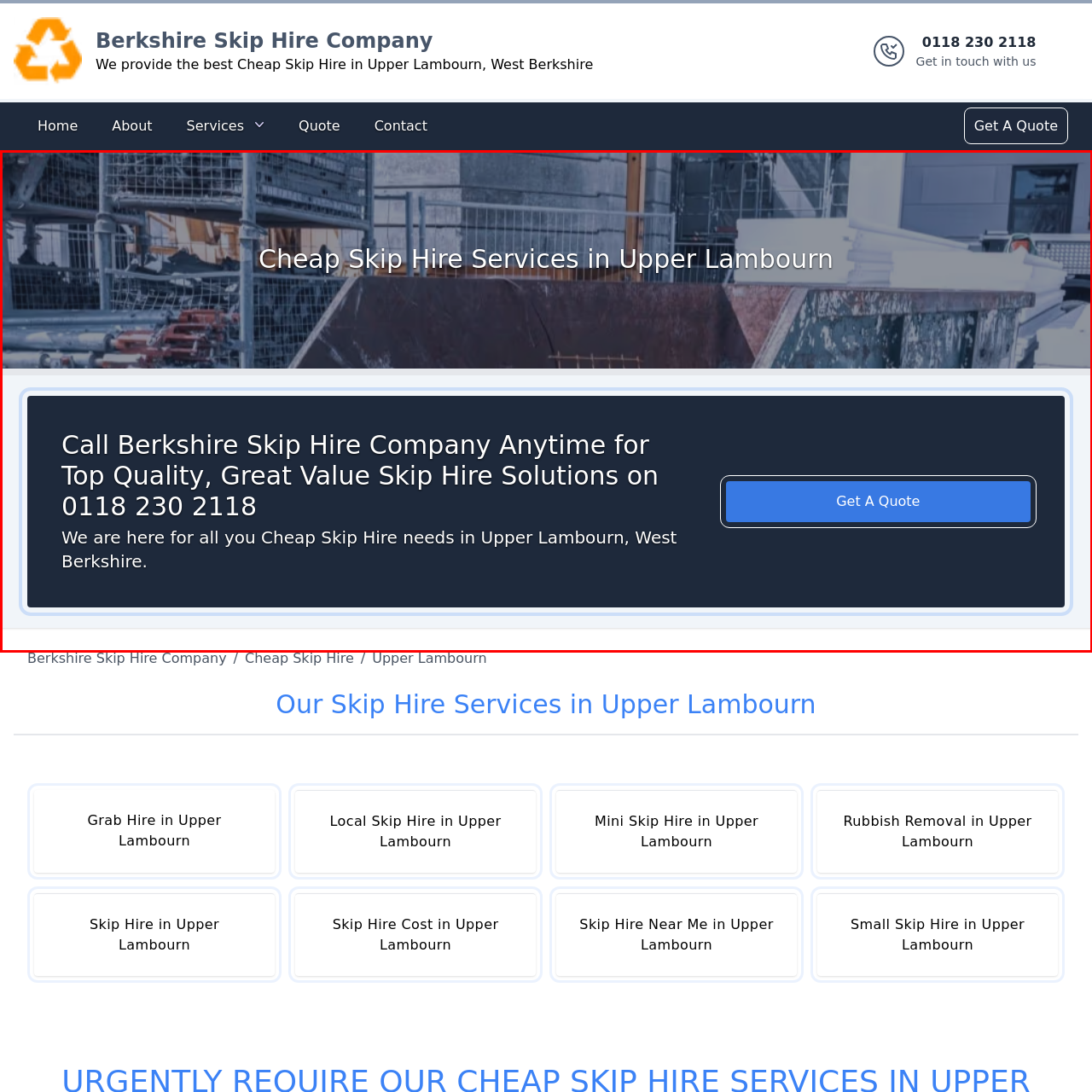Please review the portion of the image contained within the red boundary and provide a detailed answer to the subsequent question, referencing the image: Where do the company's cheap skip hire services cater to?

The company's services are specifically mentioned to cater to the areas of Upper Lambourn and West Berkshire, as stated in the supportive message below the call-to-action section.